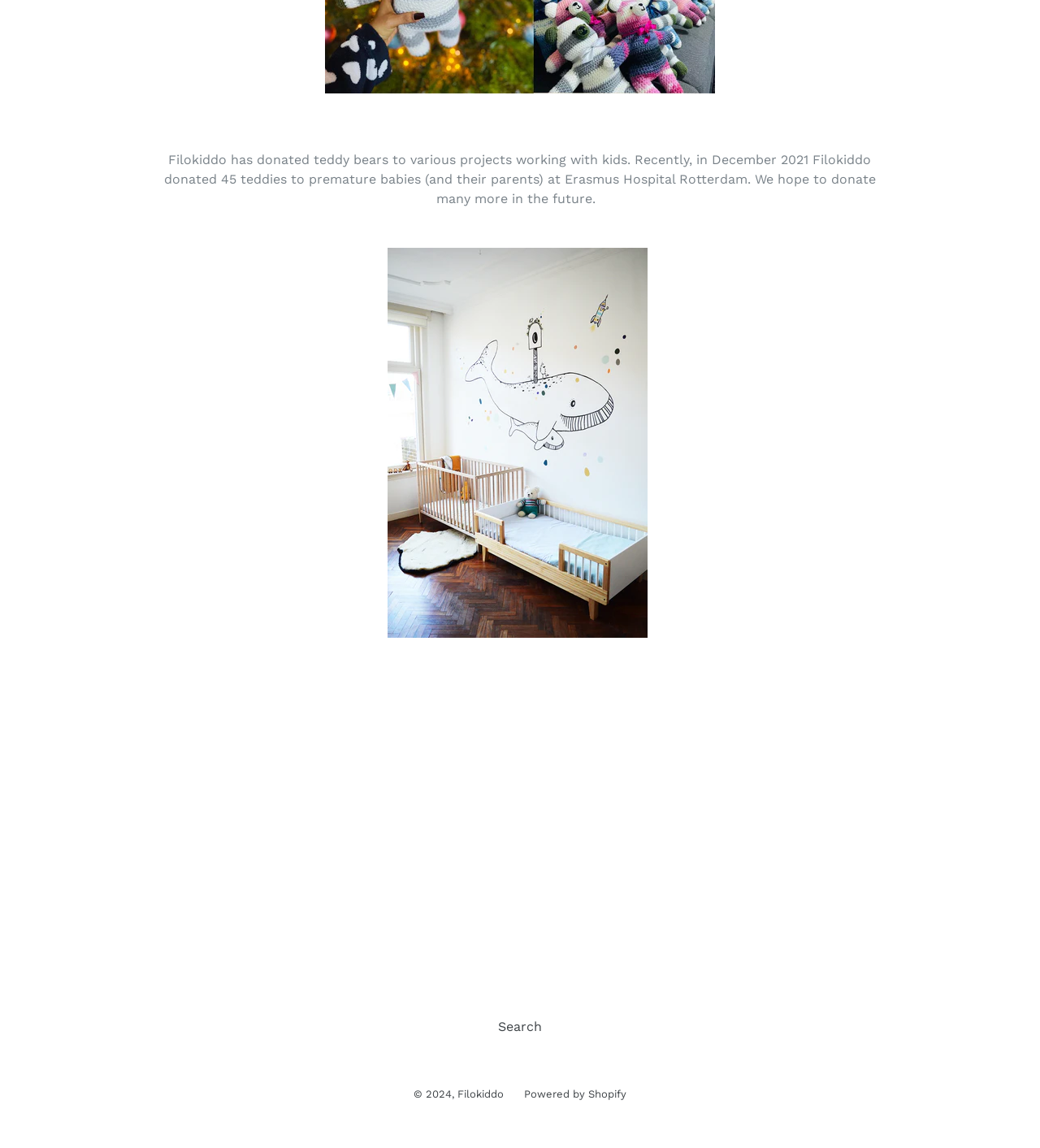Given the description: "How to join", determine the bounding box coordinates of the UI element. The coordinates should be formatted as four float numbers between 0 and 1, [left, top, right, bottom].

None